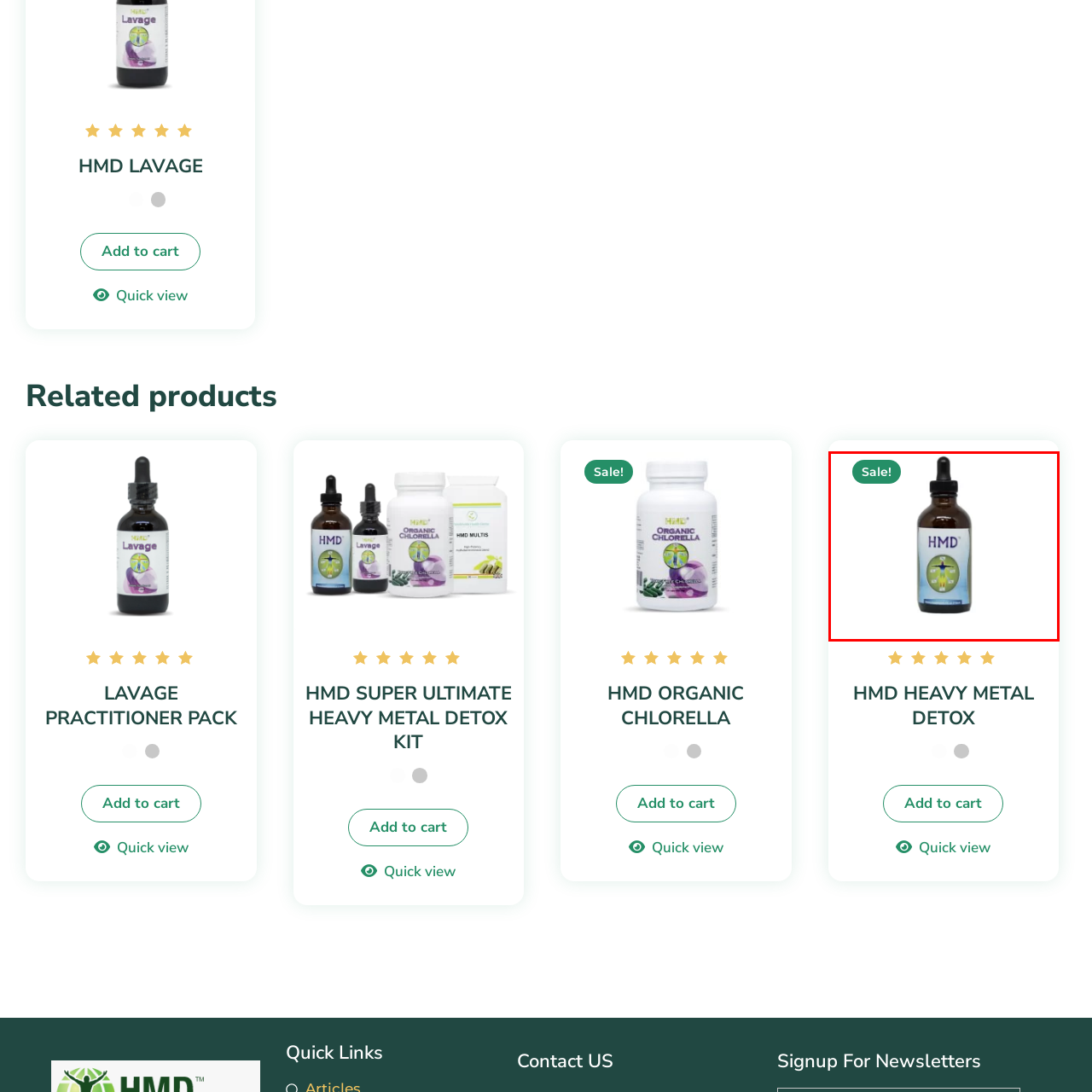View the portion of the image within the red bounding box and answer this question using a single word or phrase:
What is the material of the bottle?

Amber glass